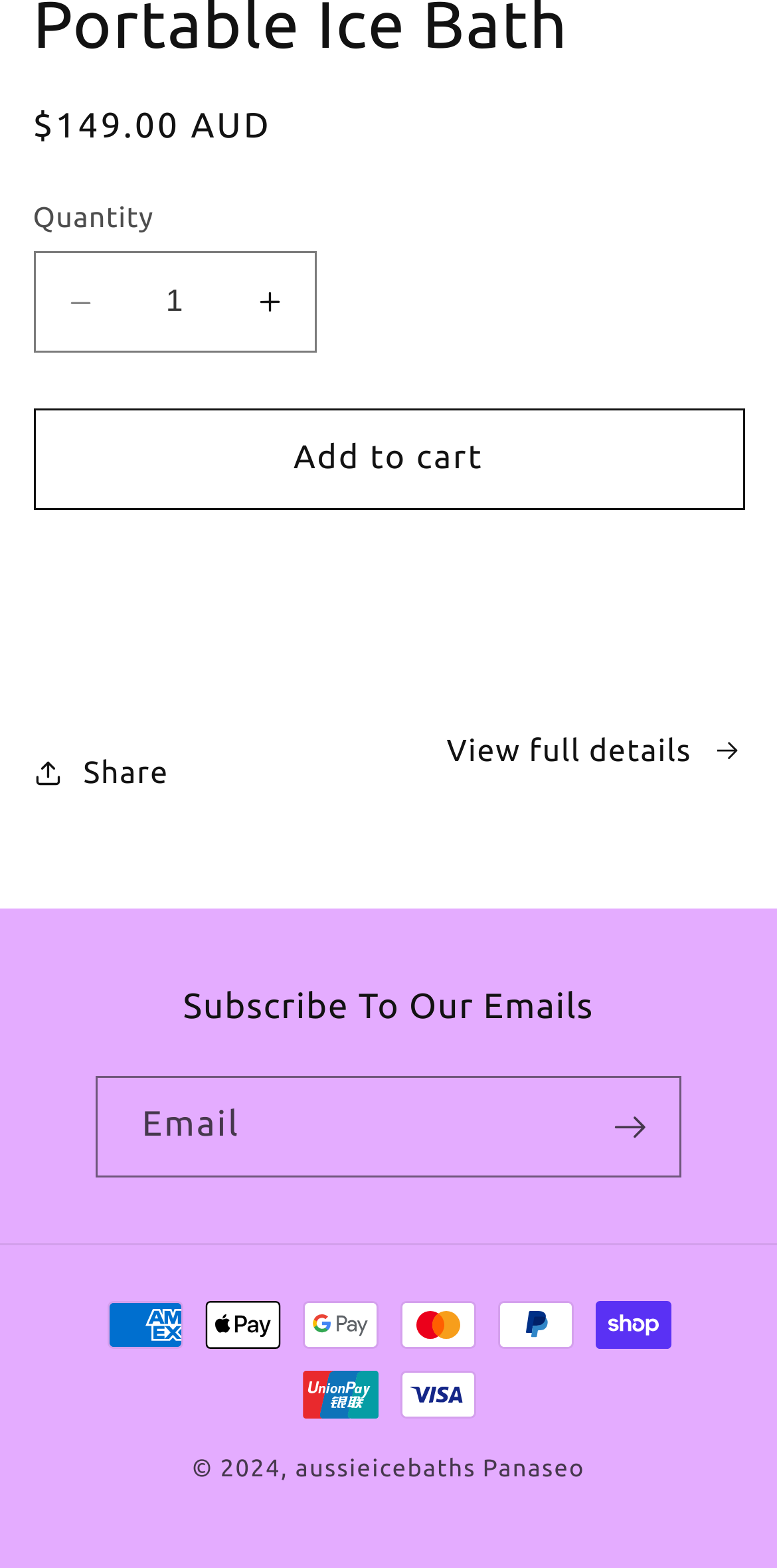How can I add the Portable Ice Bath to my cart?
Please use the image to provide a one-word or short phrase answer.

Click the 'Add to cart' button